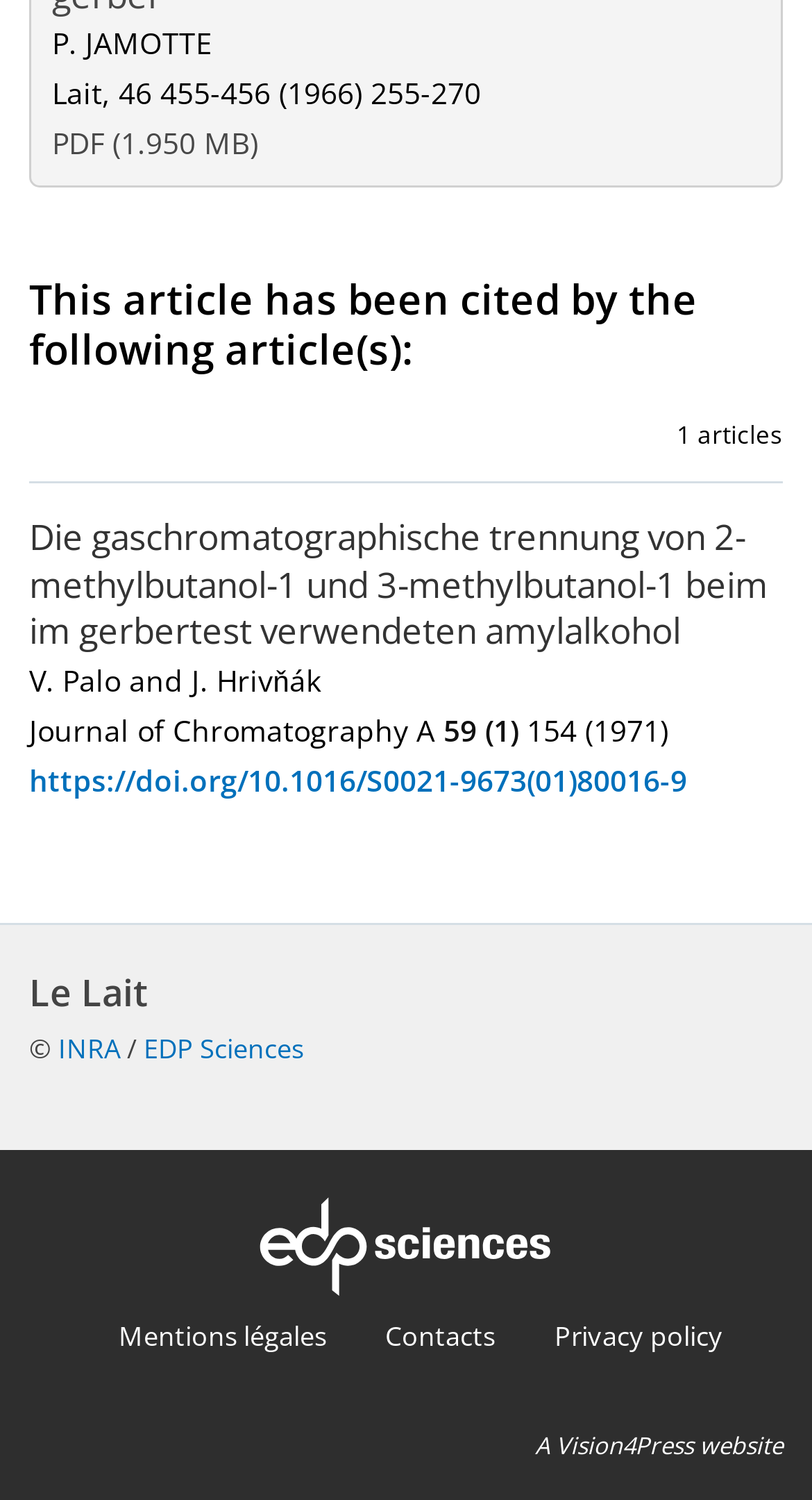Determine the bounding box coordinates for the region that must be clicked to execute the following instruction: "close the popup".

None